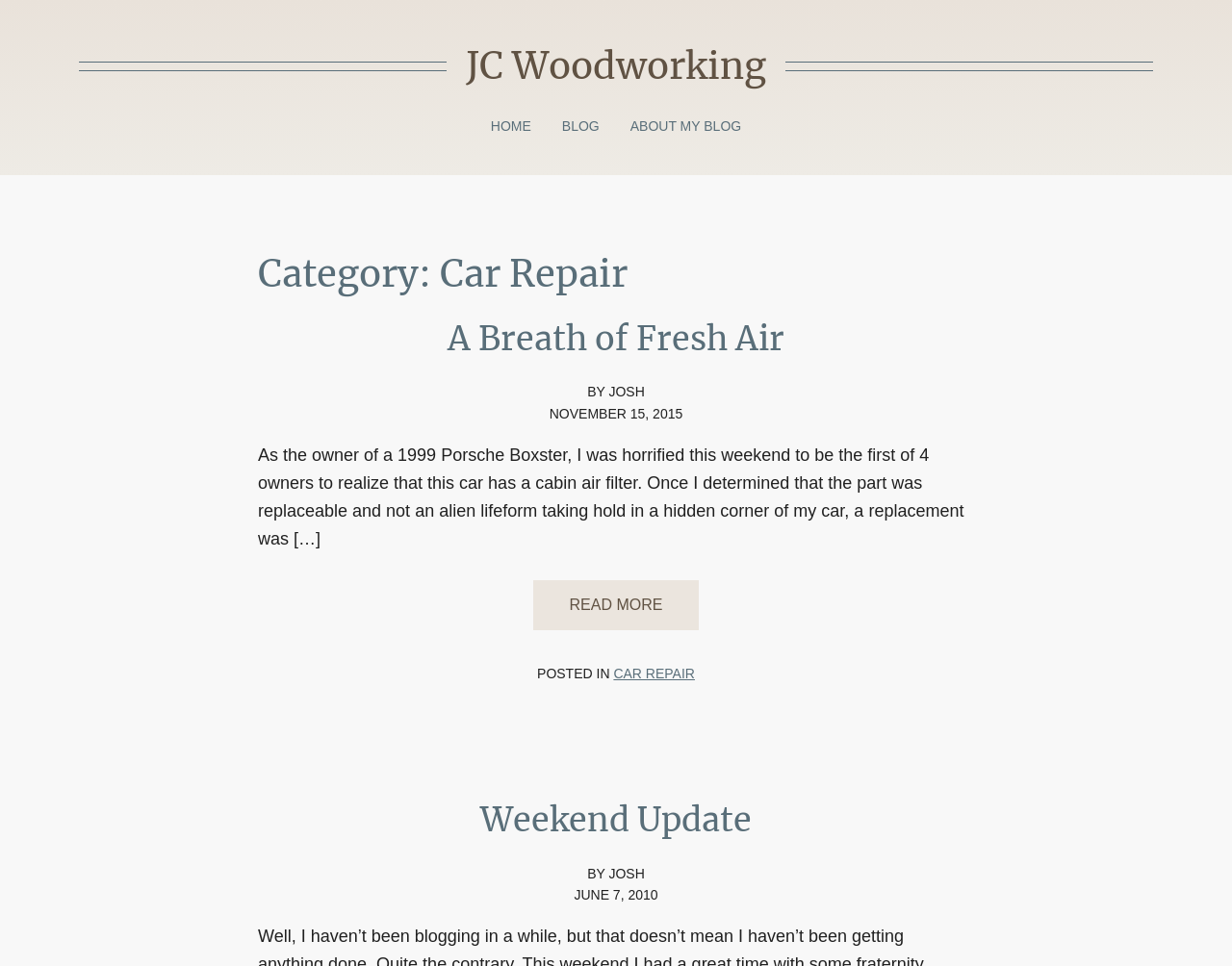What is the purpose of this webpage?
Based on the screenshot, provide a one-word or short-phrase response.

Blog